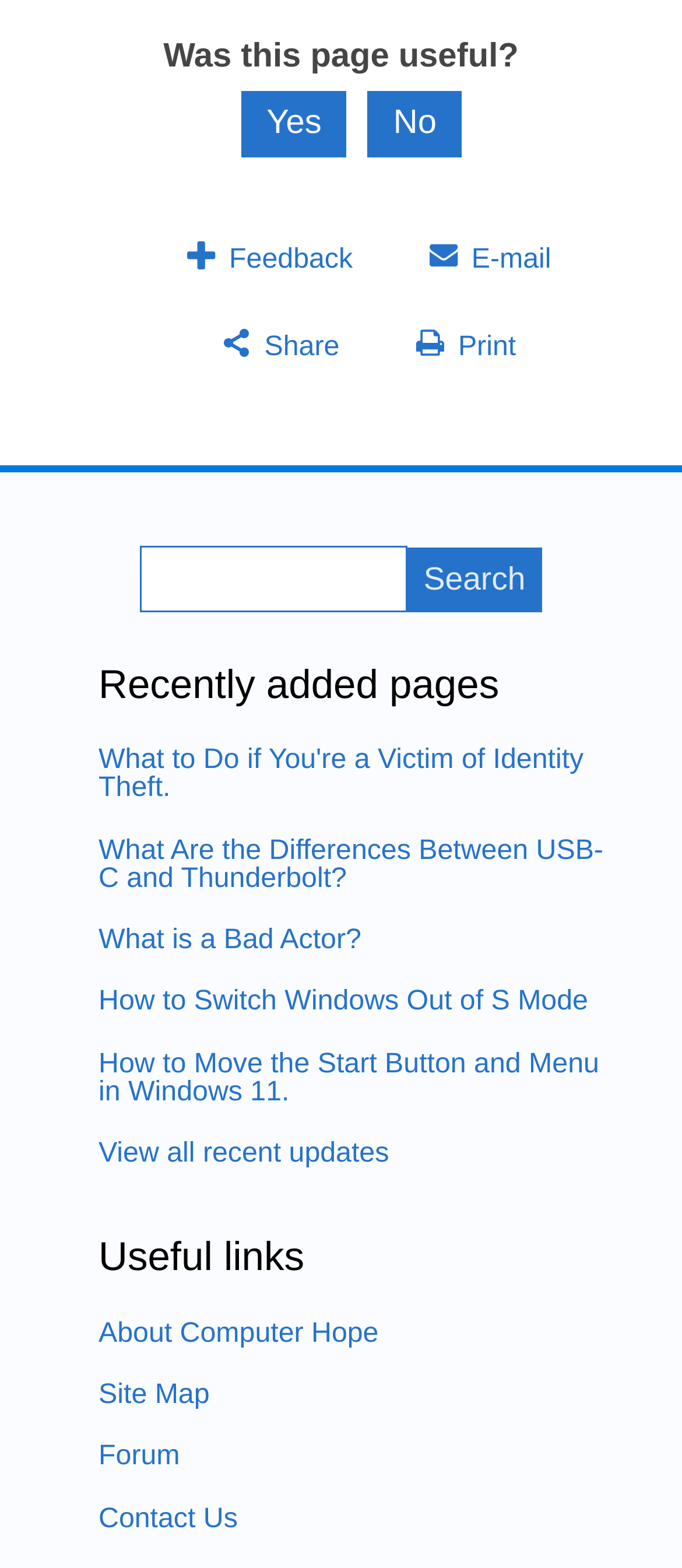Answer the question with a single word or phrase: 
What is the purpose of the 'Useful links' section?

To provide additional resources